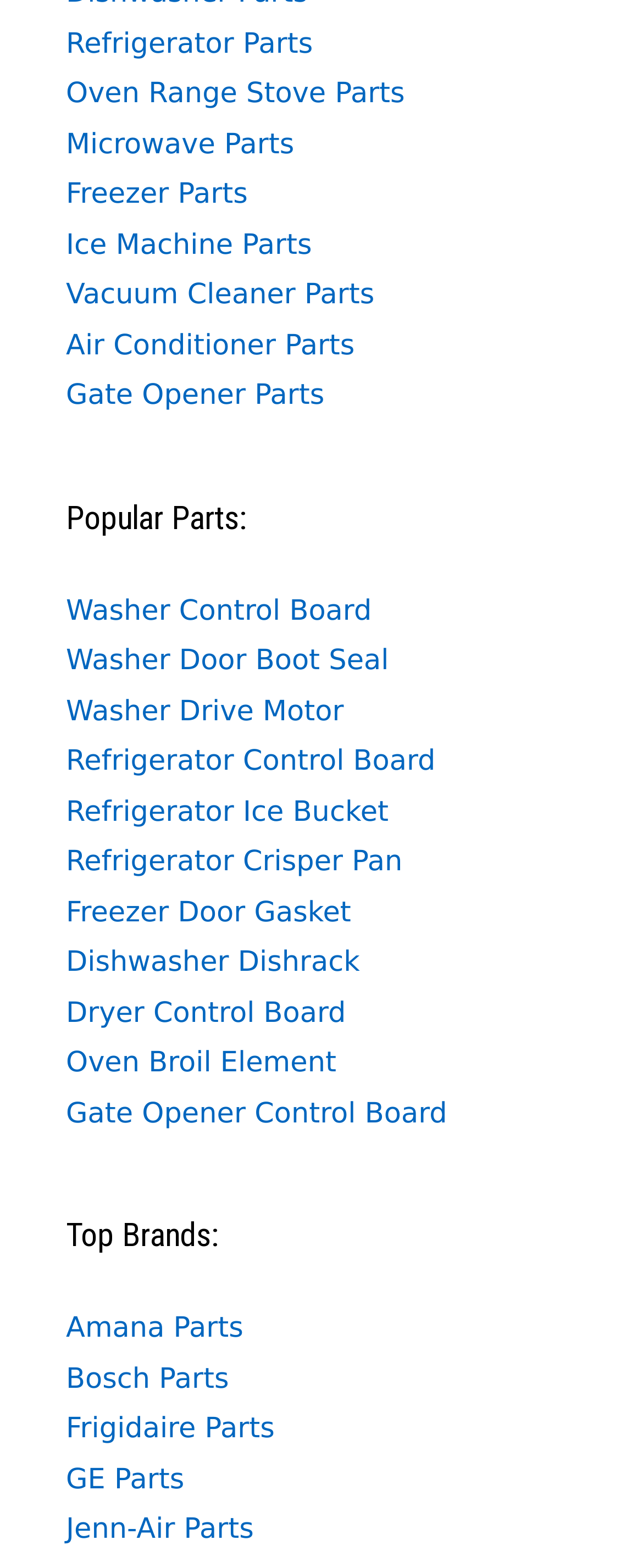Please identify the bounding box coordinates of the element that needs to be clicked to perform the following instruction: "View January 2017".

None